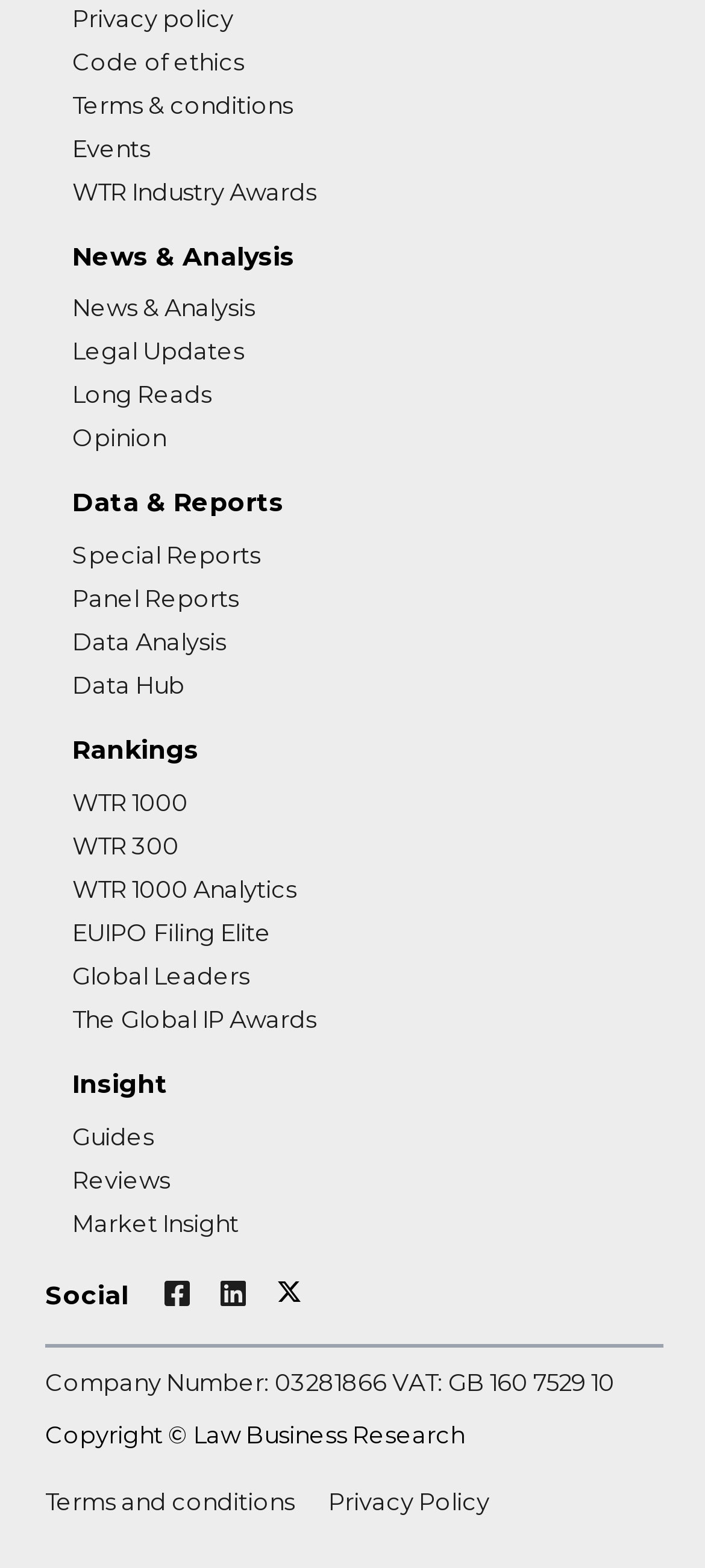Locate the UI element described by The Global IP Awards and provide its bounding box coordinates. Use the format (top-left x, top-left y, bottom-right x, bottom-right y) with all values as floating point numbers between 0 and 1.

[0.103, 0.64, 0.449, 0.659]